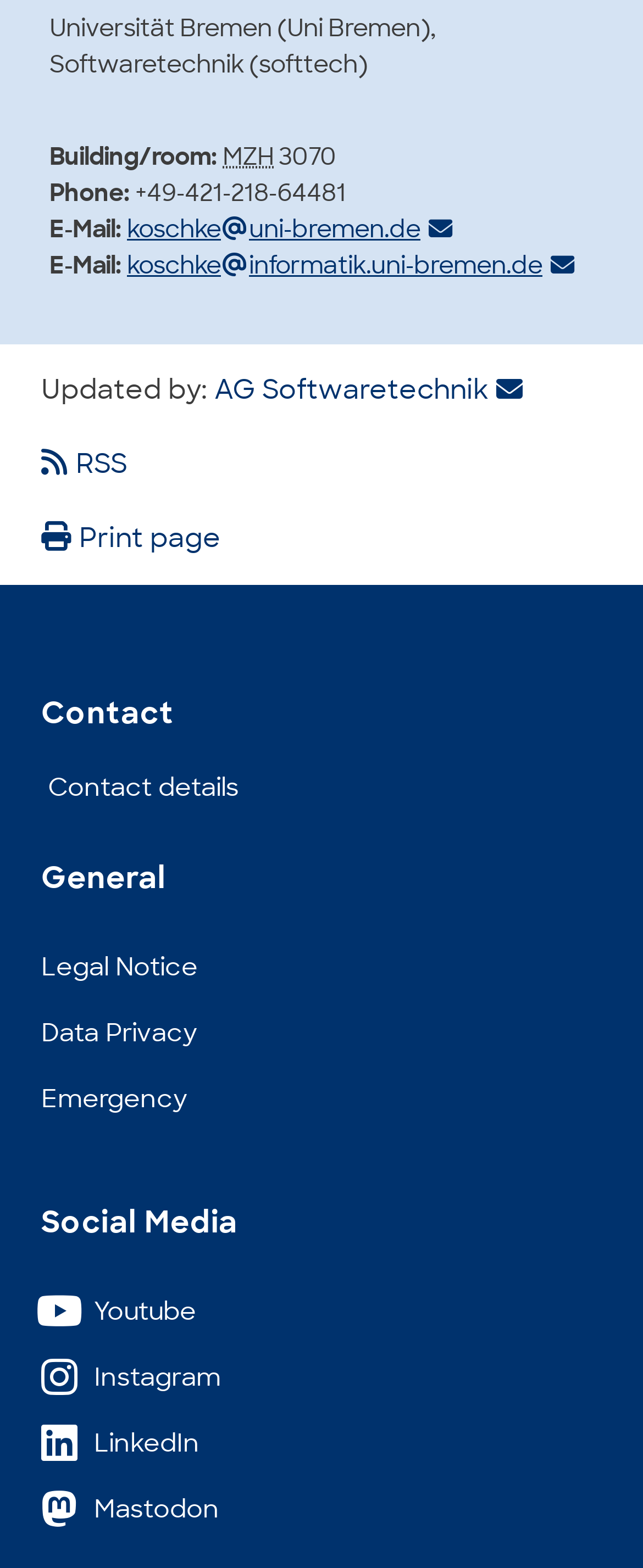Please determine the bounding box coordinates for the element with the description: "koschkeprotect me ?!uni-bremenprotect me ?!.de".

[0.197, 0.136, 0.715, 0.156]